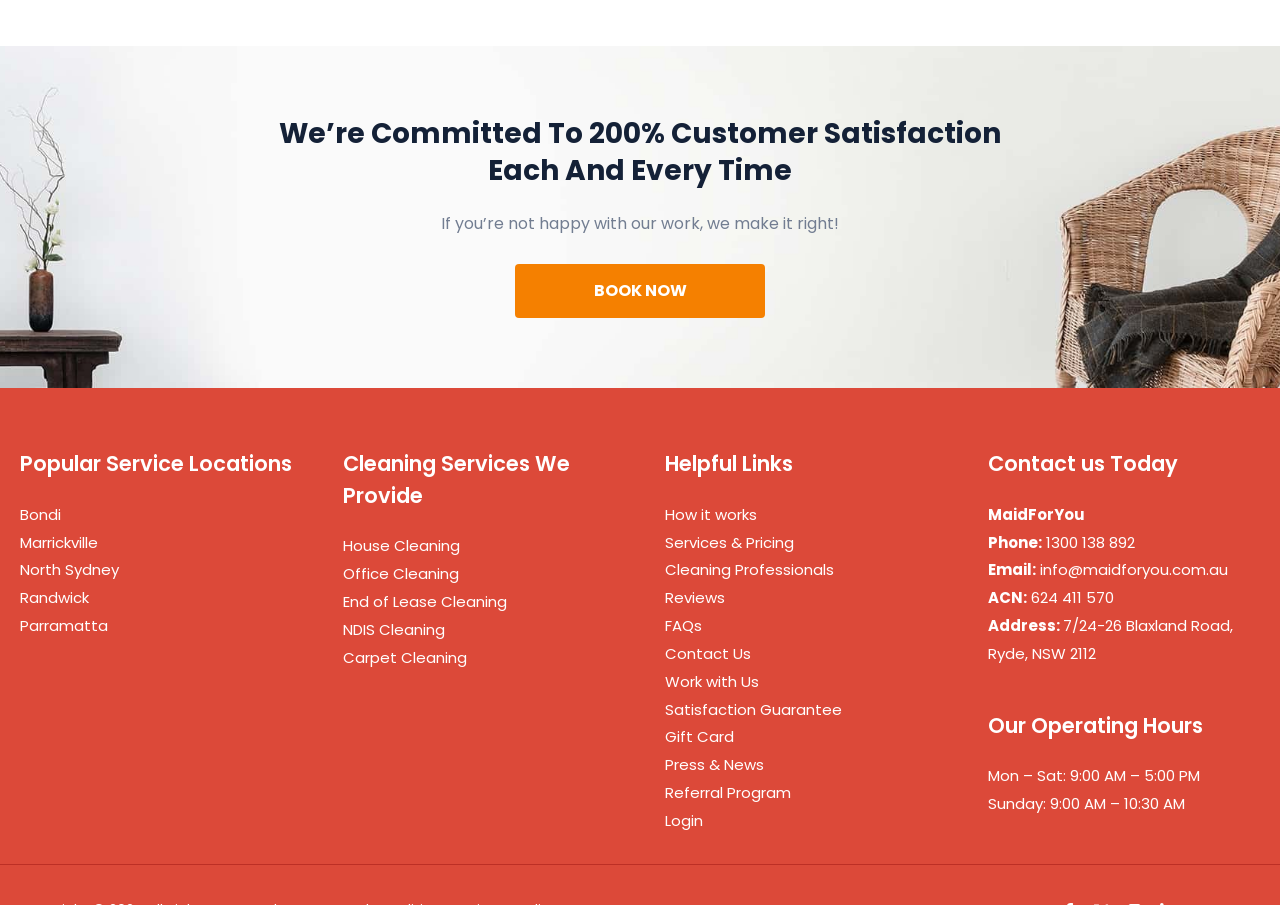Provide a single word or phrase answer to the question: 
What are the operating hours of the company?

Mon-Sat: 9:00 AM - 5:00 PM, Sun: 9:00 AM - 10:30 AM